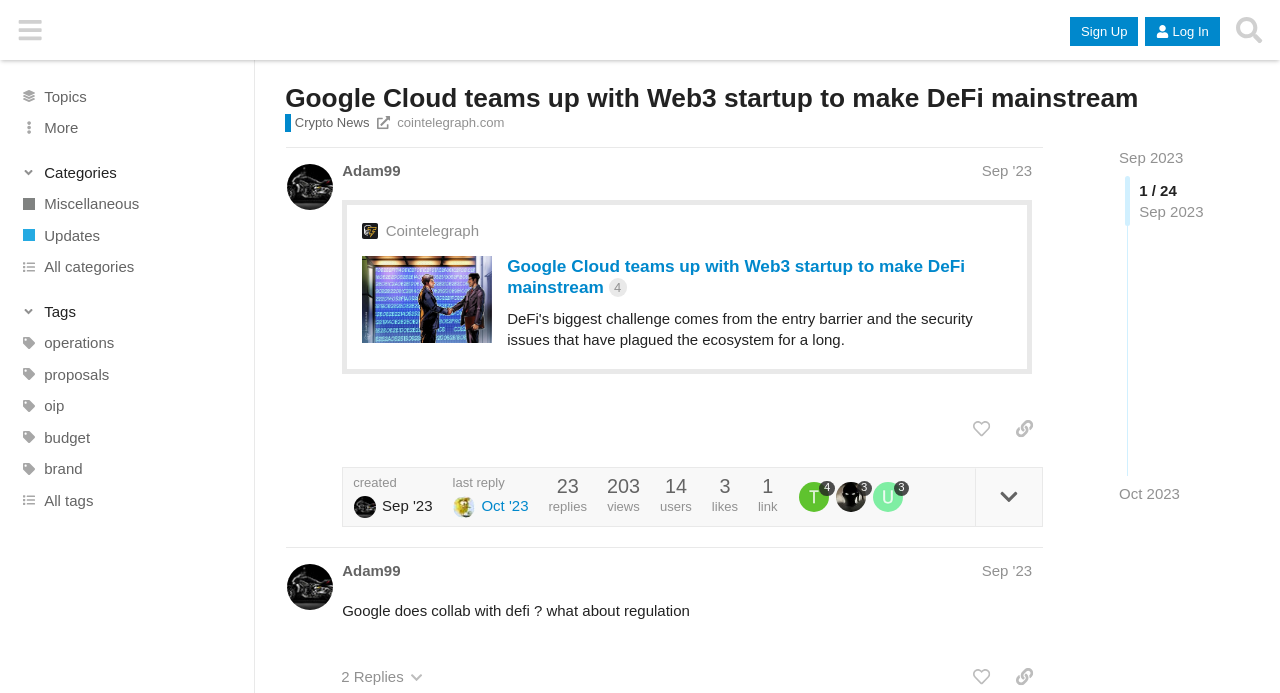Find the bounding box coordinates for the area that must be clicked to perform this action: "Search for something".

[0.959, 0.012, 0.992, 0.074]